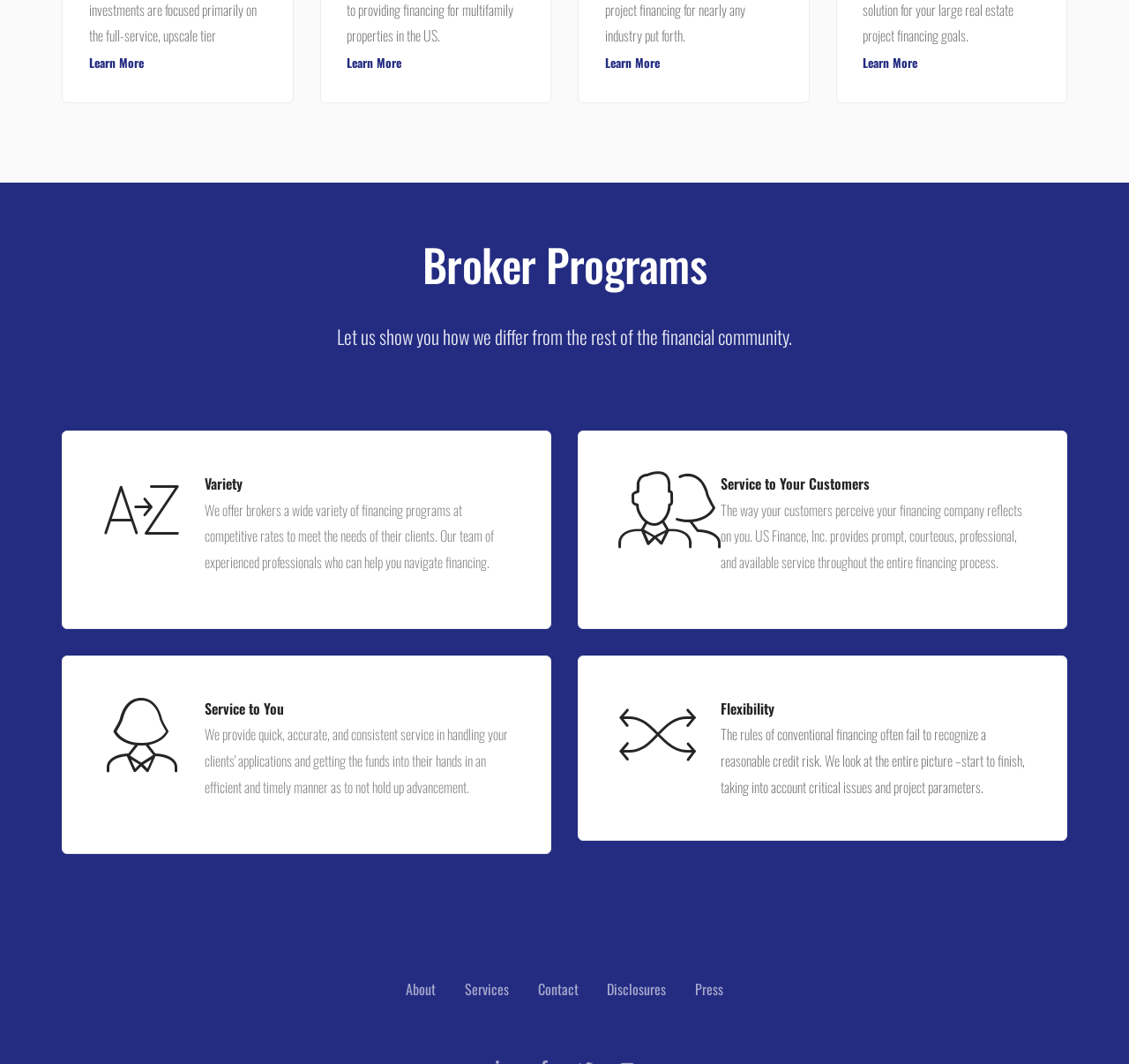How many 'Learn More' links are on this webpage?
Answer the question with a detailed and thorough explanation.

There are four 'Learn More' links on this webpage, located at coordinates [0.079, 0.051, 0.127, 0.067], [0.307, 0.051, 0.356, 0.067], [0.536, 0.051, 0.584, 0.067], and [0.764, 0.051, 0.813, 0.067].